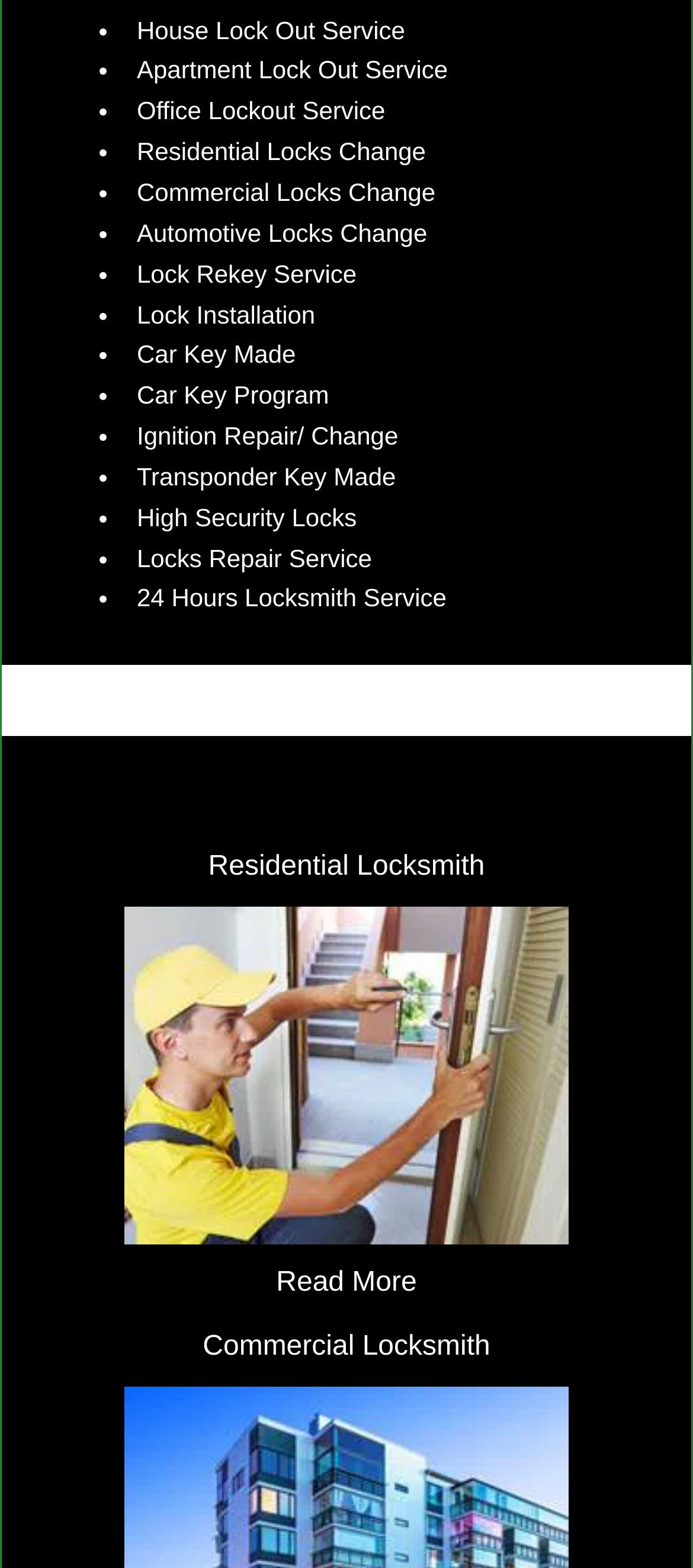Determine the bounding box coordinates for the clickable element required to fulfill the instruction: "Visit Youtube channel". Provide the coordinates as four float numbers between 0 and 1, i.e., [left, top, right, bottom].

None